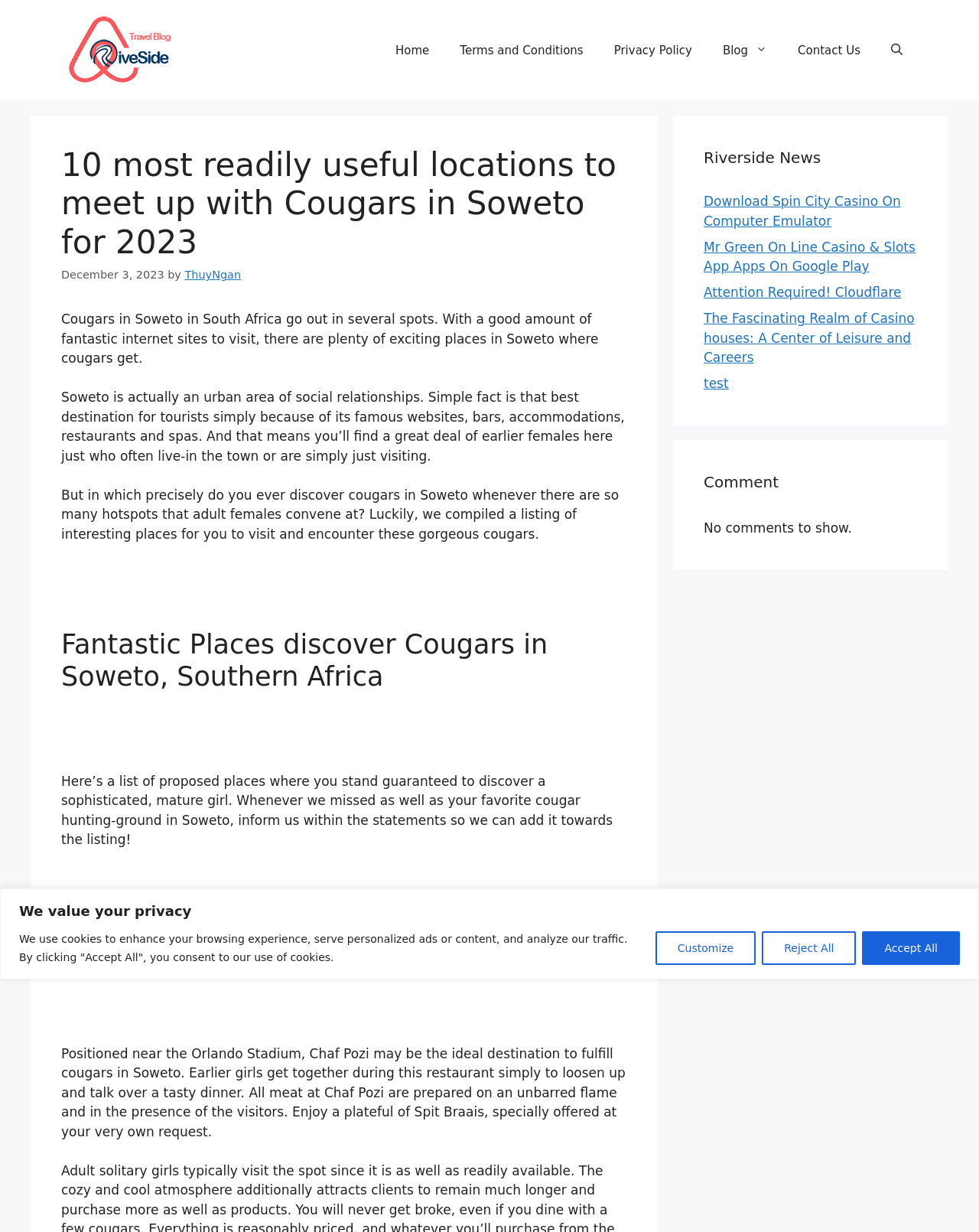Please specify the bounding box coordinates in the format (top-left x, top-left y, bottom-right x, bottom-right y), with all values as floating point numbers between 0 and 1. Identify the bounding box of the UI element described by: Reject All

[0.778, 0.756, 0.875, 0.783]